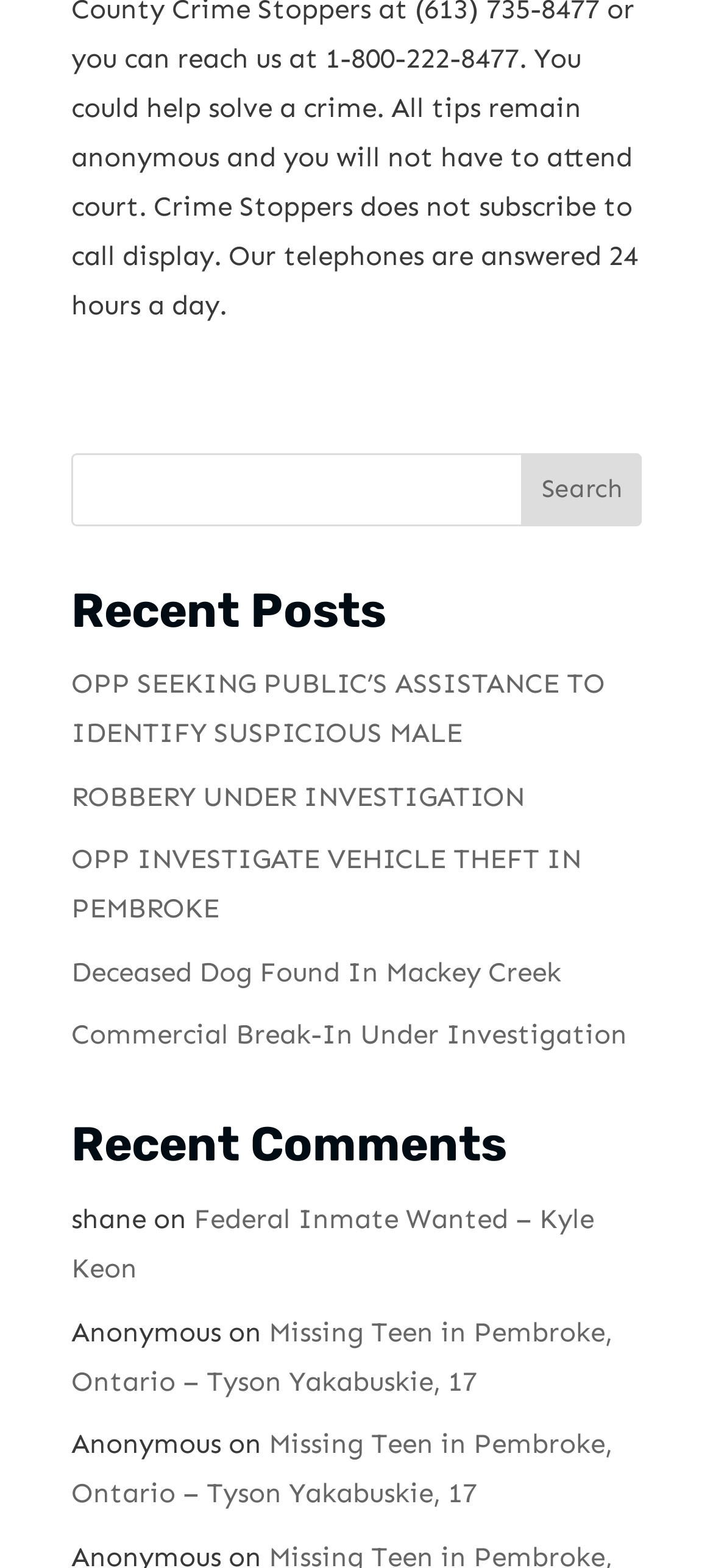Identify the bounding box coordinates of the specific part of the webpage to click to complete this instruction: "view comments".

[0.1, 0.711, 0.9, 0.762]